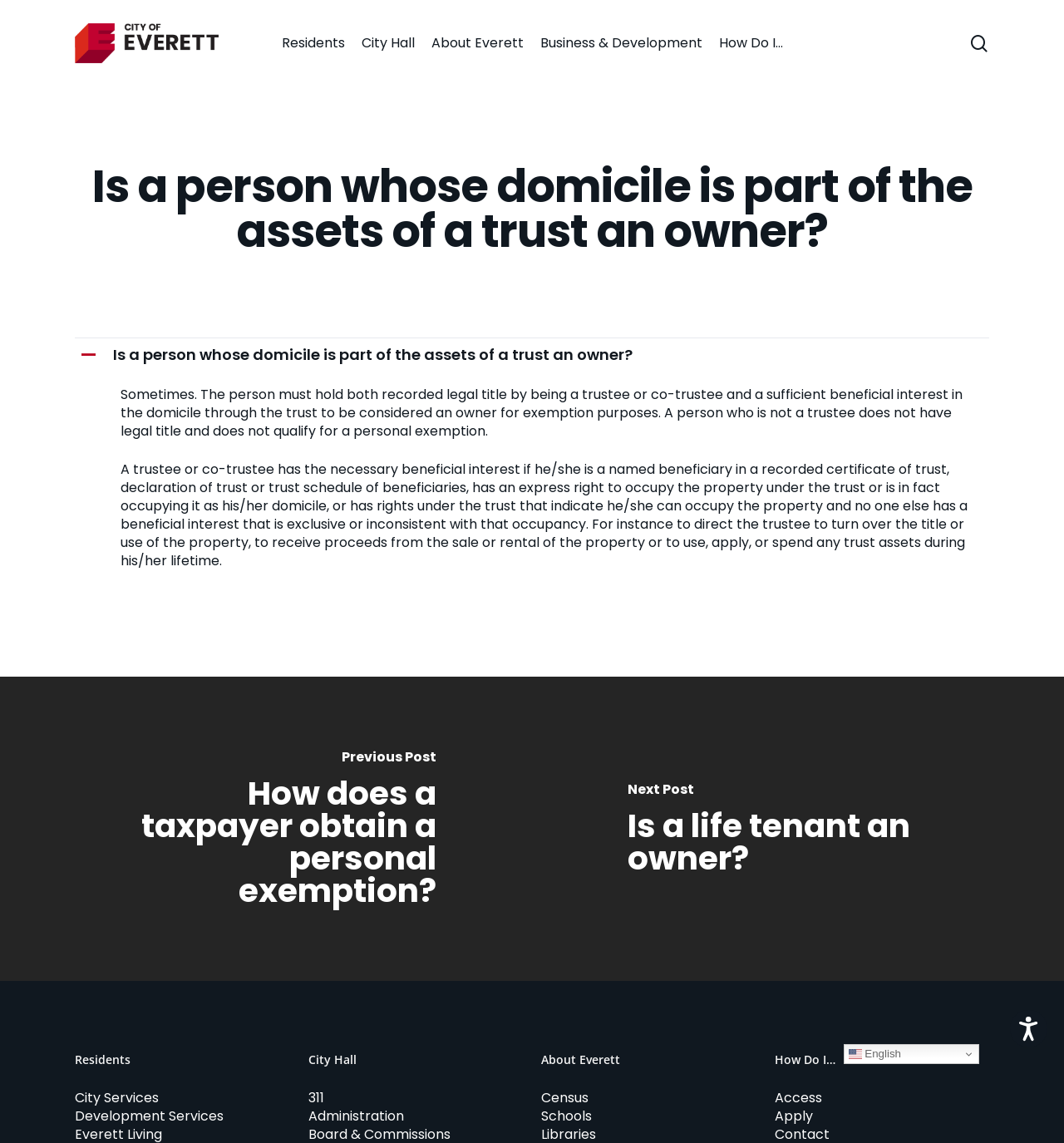What is the purpose of the 'Skip to Content' link?
Answer the question based on the image using a single word or a brief phrase.

Accessibility